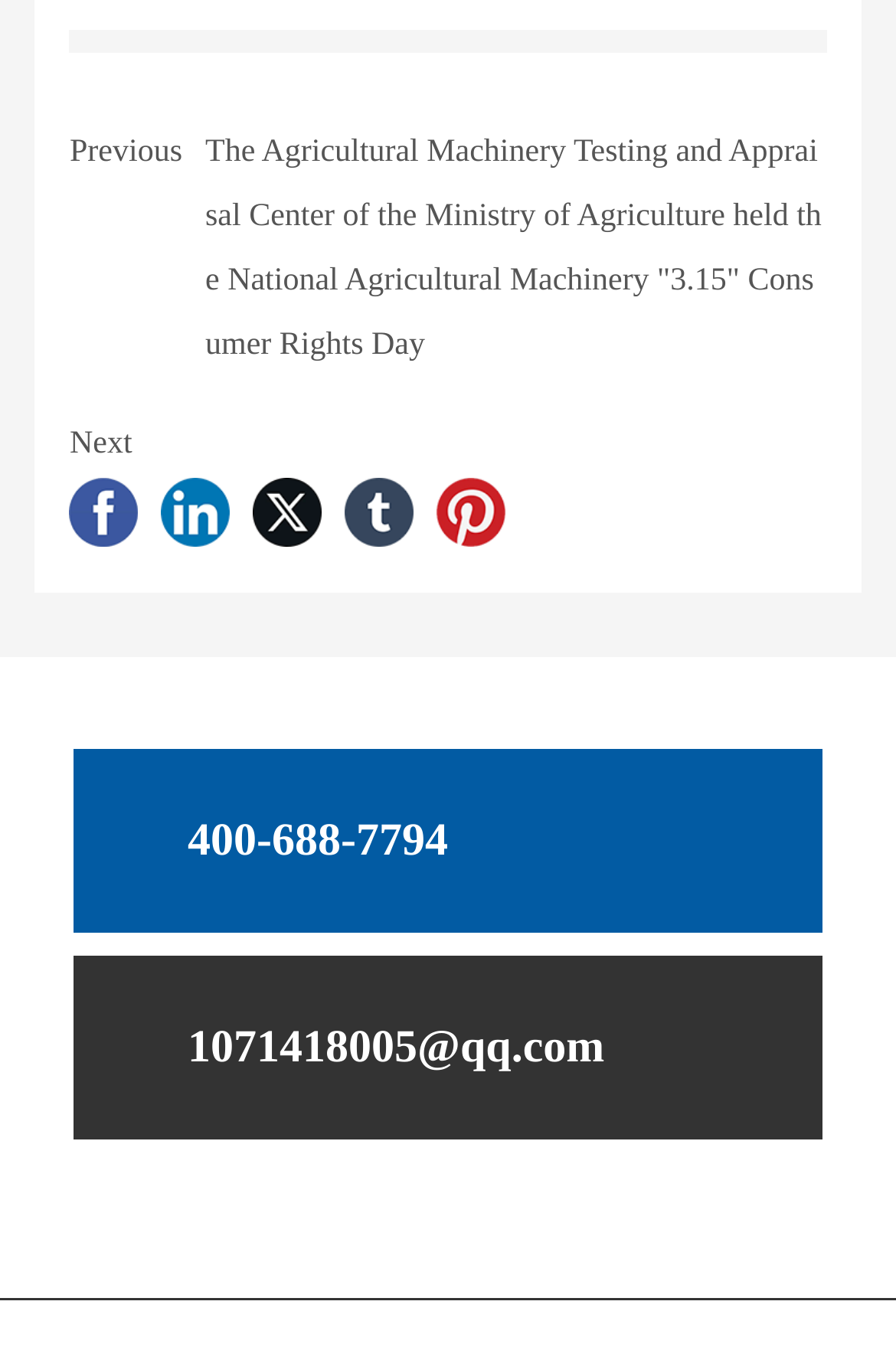What is the position of the 'Next' button relative to the 'Previous' button?
Give a comprehensive and detailed explanation for the question.

I compared the y1 and y2 coordinates of the 'Previous' button (629) and the 'Next' button (631). Since the y1 and y2 coordinates of the 'Next' button are greater than those of the 'Previous' button, the 'Next' button is positioned below the 'Previous' button.